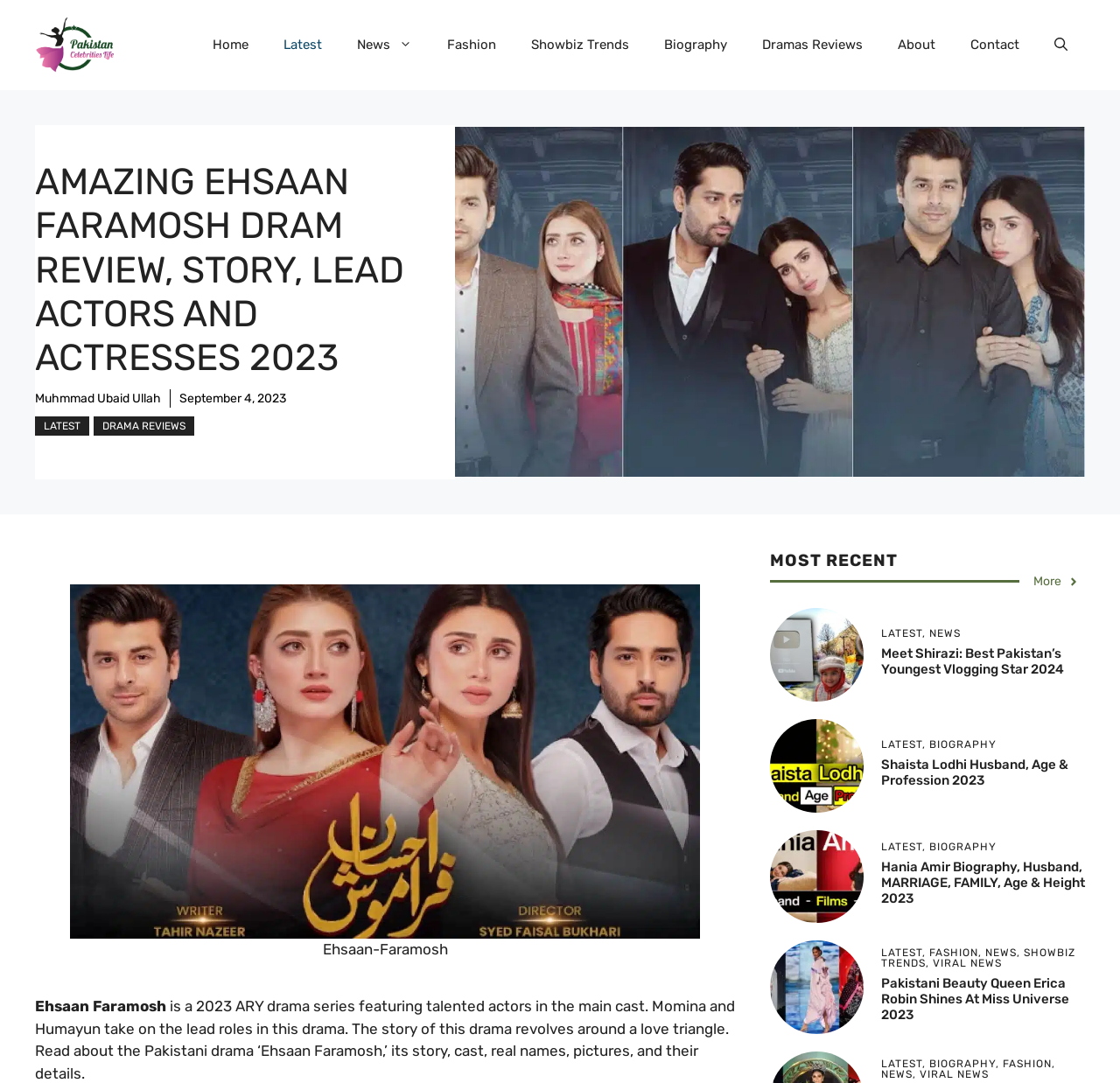Please identify the bounding box coordinates of the area that needs to be clicked to follow this instruction: "Check out the 'Pakistani Beauty Queen Erica Robin Shines At Miss Universe 2023' news".

[0.786, 0.901, 0.954, 0.944]